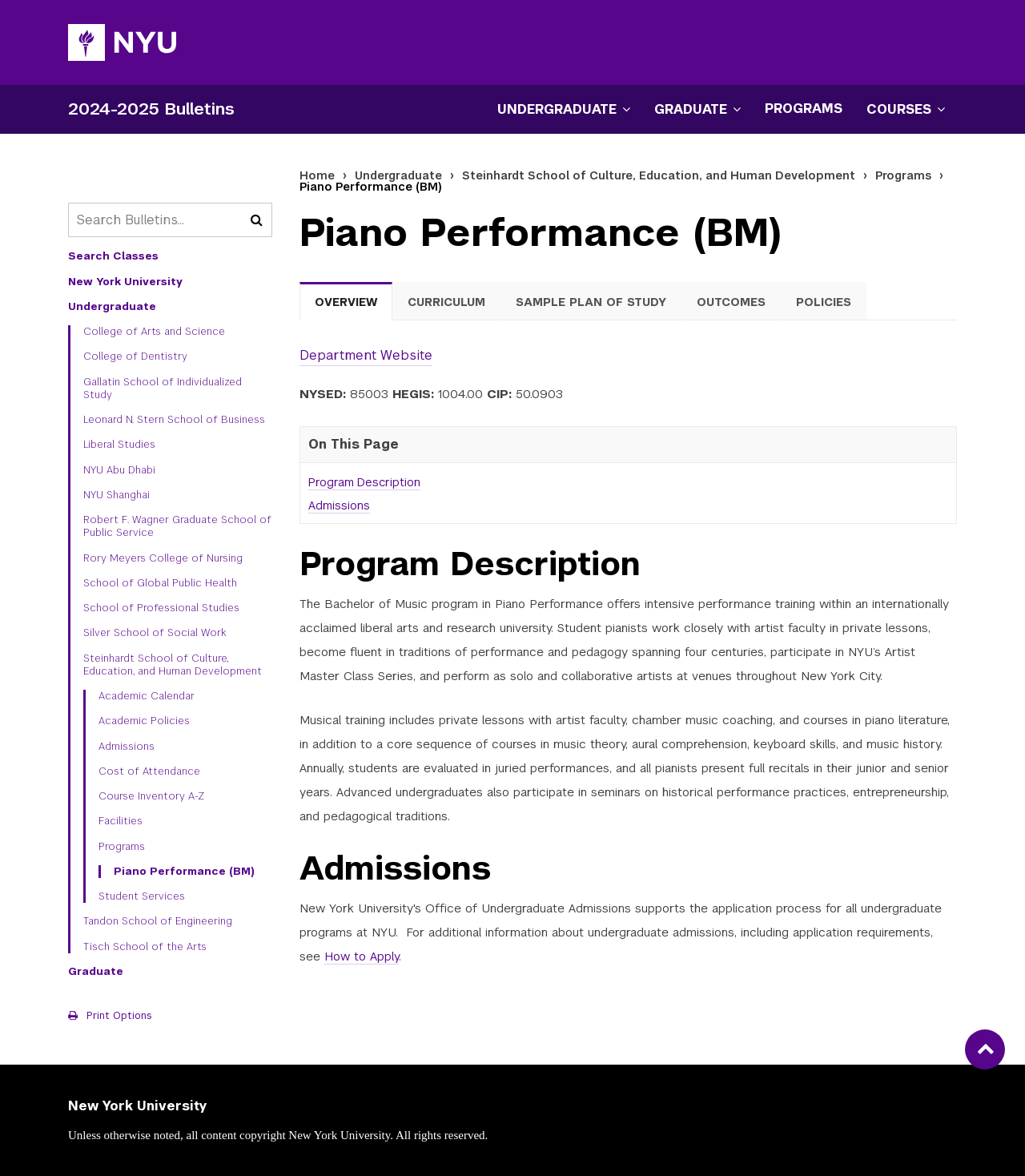Can you find the bounding box coordinates for the element to click on to achieve the instruction: "Search Bulletins"?

[0.066, 0.173, 0.266, 0.202]